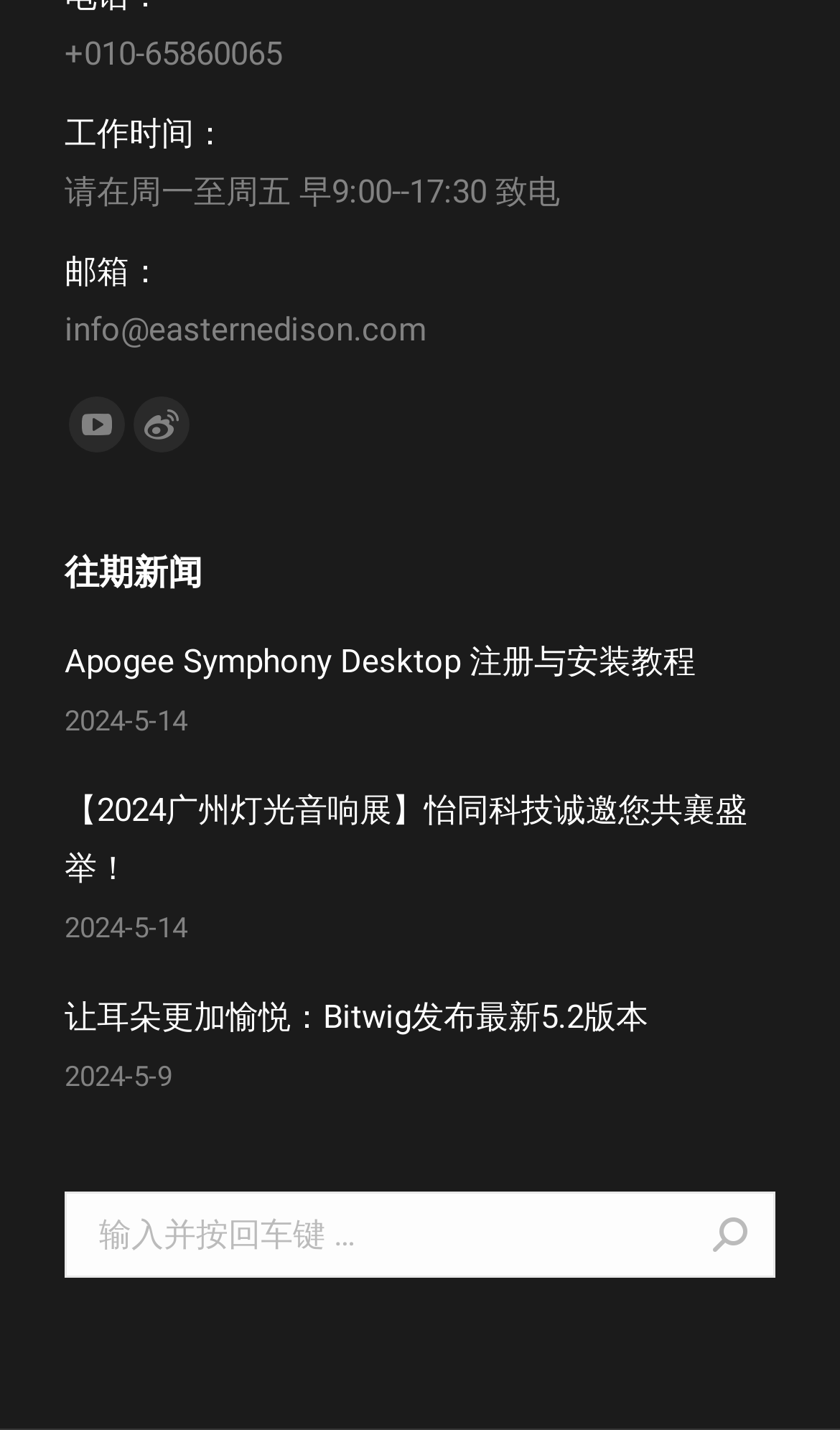How many news articles are displayed on the webpage?
Observe the image and answer the question with a one-word or short phrase response.

3